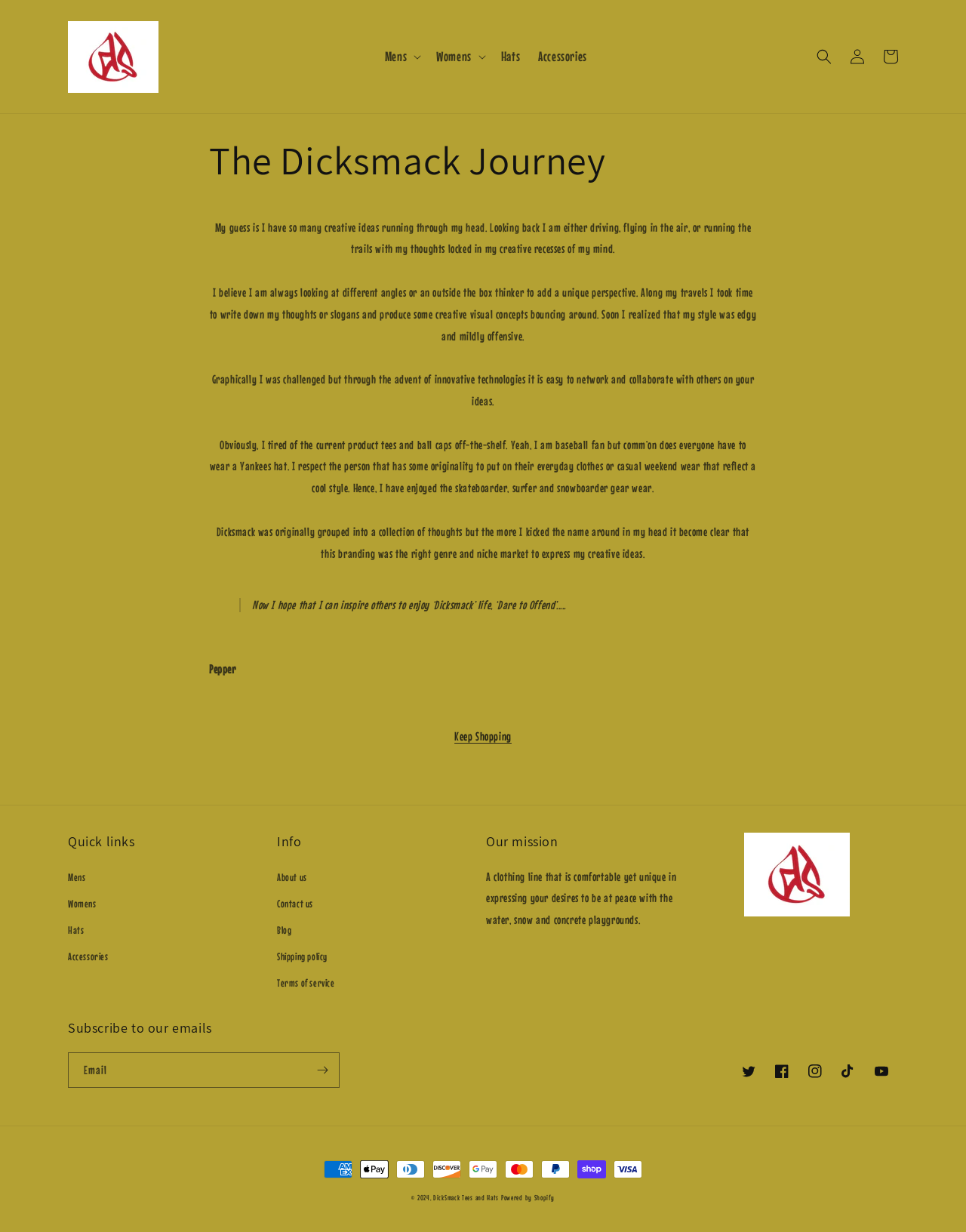What is the purpose of the 'Search' button?
Provide a detailed answer to the question using information from the image.

The 'Search' button is located at the top right corner of the page, and it is likely used to search for specific products or keywords within the website.